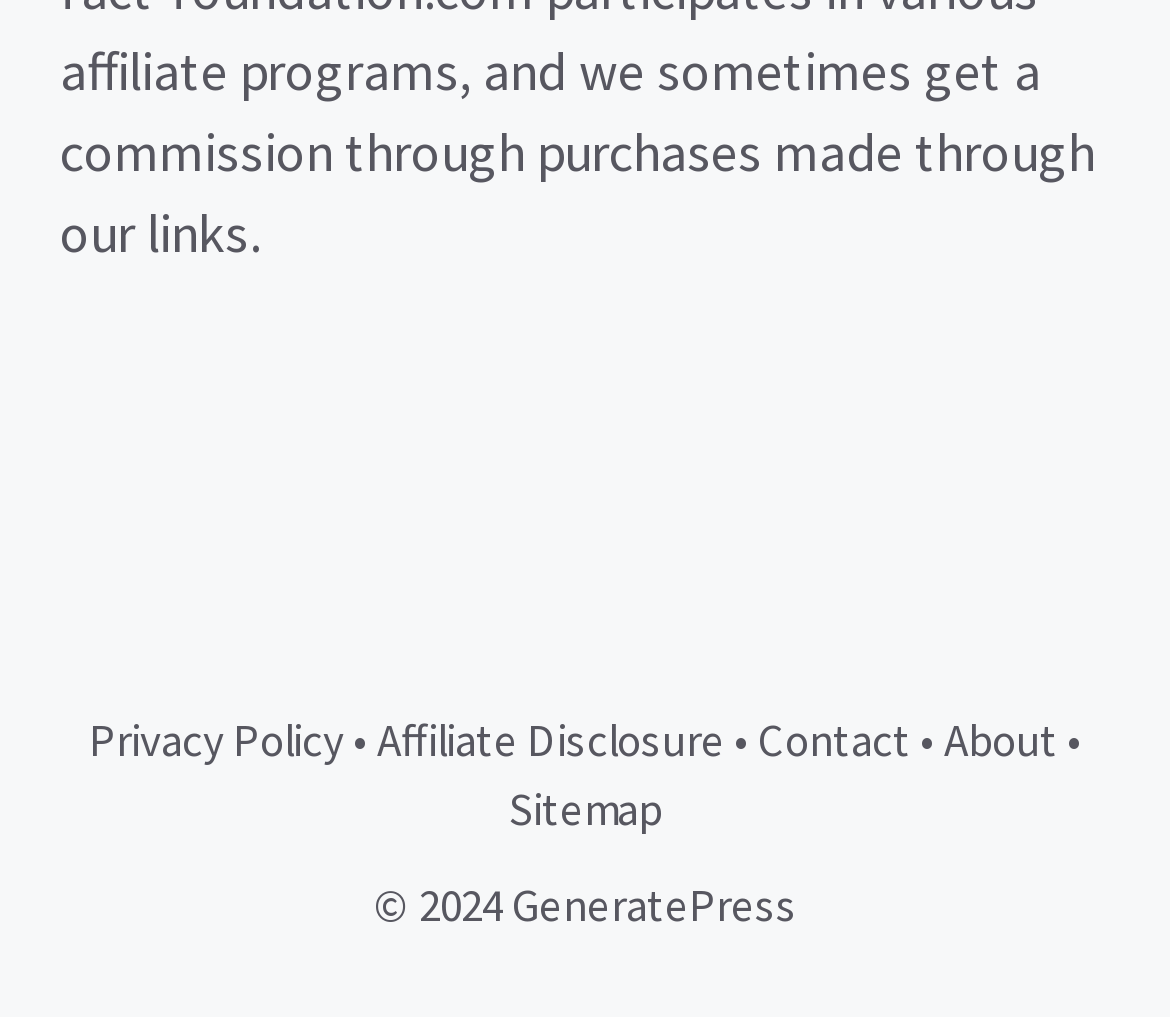Find the bounding box coordinates for the element described here: "Sitemap".

[0.435, 0.767, 0.565, 0.823]